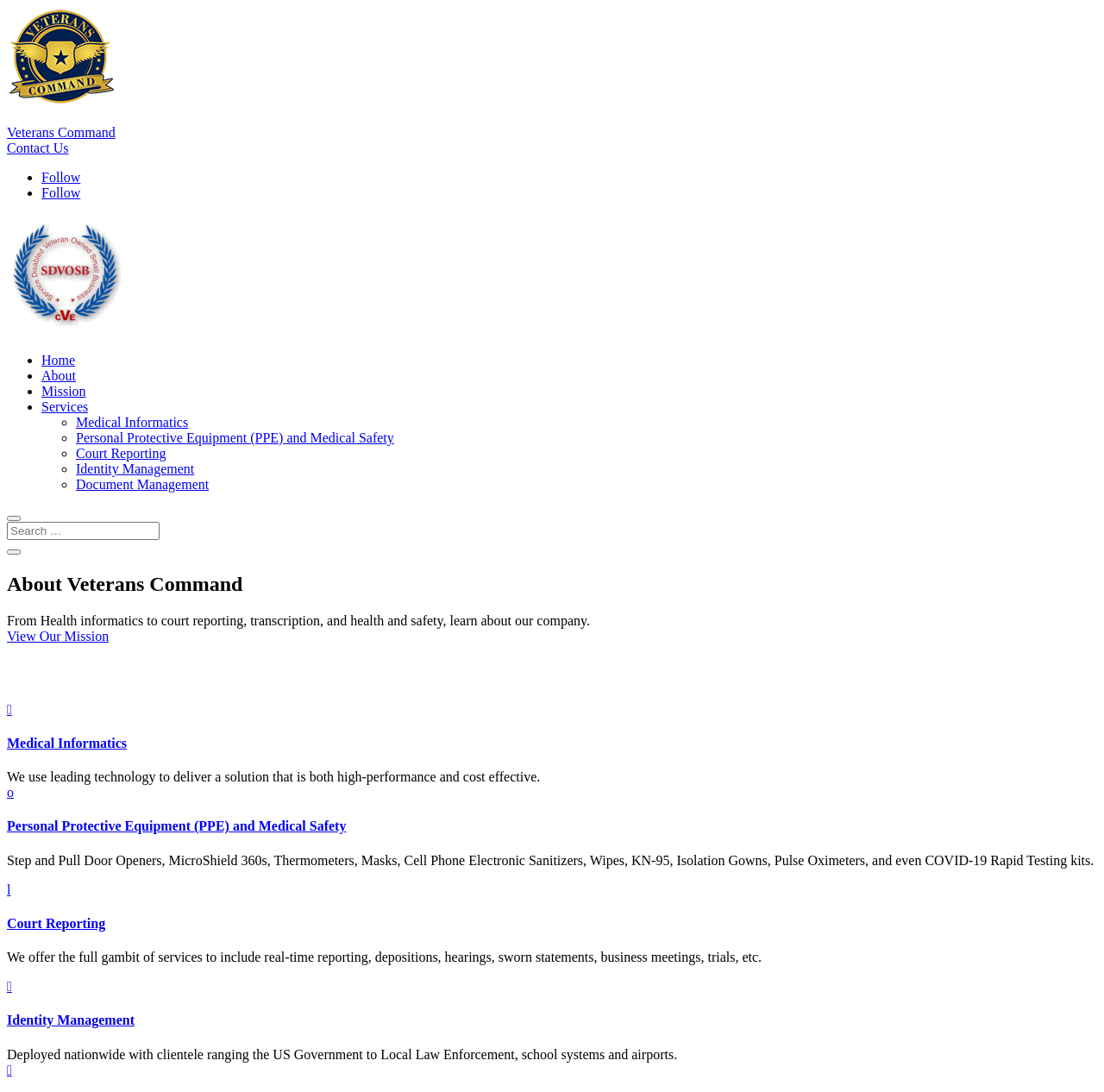Using the webpage screenshot, find the UI element described by Follow. Provide the bounding box coordinates in the format (top-left x, top-left y, bottom-right x, bottom-right y), ensuring all values are floating point numbers between 0 and 1.

[0.038, 0.17, 0.073, 0.183]